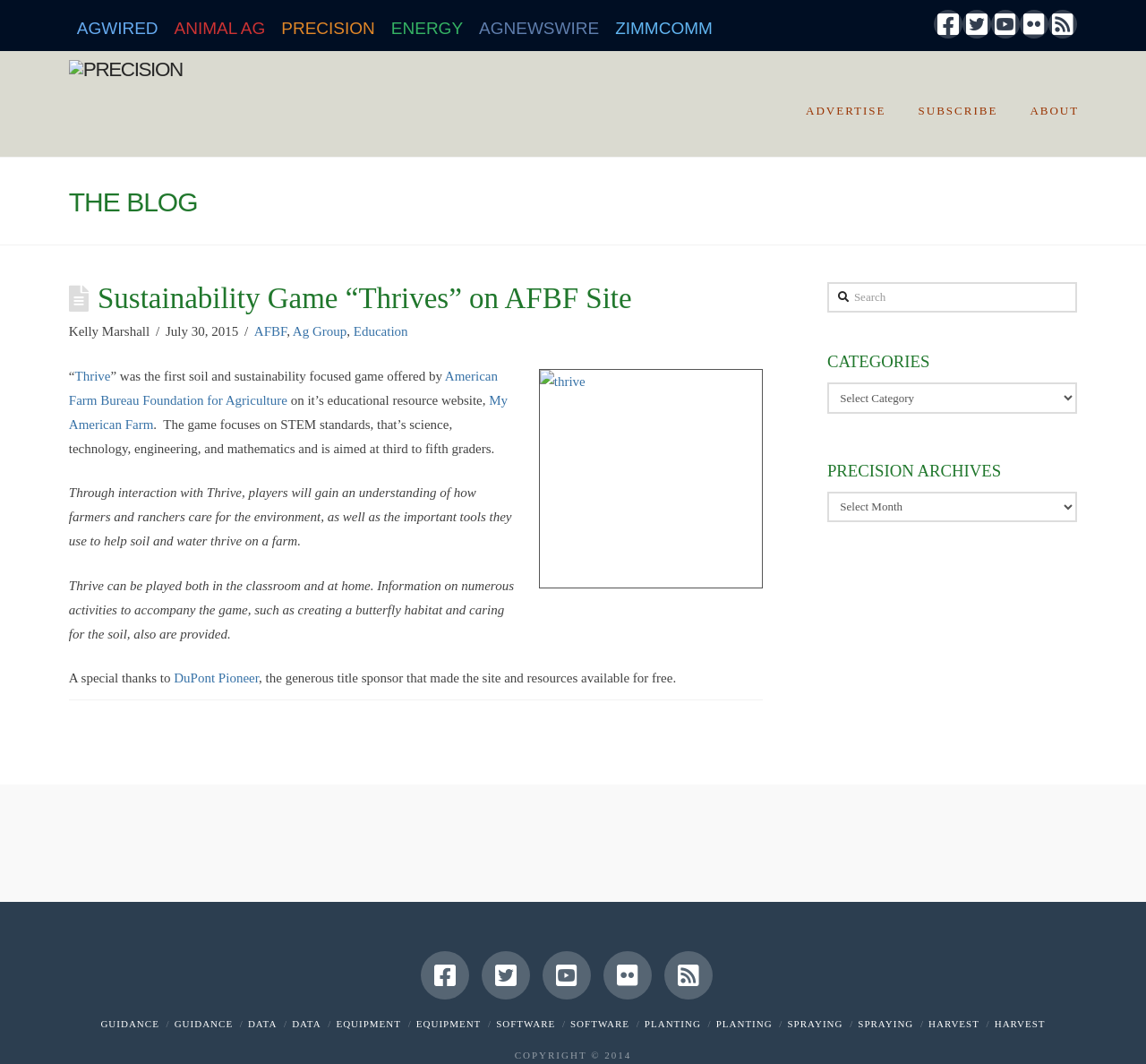Provide an in-depth description of the elements and layout of the webpage.

This webpage is about a sustainability game called "Thrive" on the American Farm Bureau Foundation (AFBF) site, with a focus on precision agriculture. 

At the top of the page, there are several links to different websites, including AGWIRED, ANIMAL AG, PRECISION, ENERGY, AGNEWSWIRE, and ZIMMCOMM. Below these links, there are social media links to Facebook, Twitter, YouTube, Flickr, and RSS. 

On the left side of the page, there is a layout table with a heading "THE BLOG". Below this, there is a main section with an article about the sustainability game "Thrive". The article has a heading with the game's title and a brief description. There is also an image related to the game. The article is written by Kelly Marshall and was published on July 30, 2015. 

The article mentions that "Thrive" is the first soil and sustainability-focused game offered by the American Farm Bureau Foundation for Agriculture on its educational resource website, My American Farm. The game focuses on STEM standards and is aimed at third to fifth graders. Through interaction with Thrive, players will gain an understanding of how farmers and ranchers care for the environment and the important tools they use to help soil and water thrive on a farm. 

On the right side of the page, there is a complementary section with a search box, categories, and precision archives. There are also links to Facebook, Twitter, YouTube, Flickr, and RSS at the bottom of the page. 

At the very bottom of the page, there are links to GUIDANCE, DATA, EQUIPMENT, SOFTWARE, PLANTING, SPRAYING, and HARVEST, as well as a copyright notice.